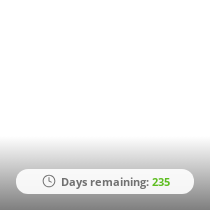What is the purpose of the clock icon? Examine the screenshot and reply using just one word or a brief phrase.

emphasizing time-sensitivity